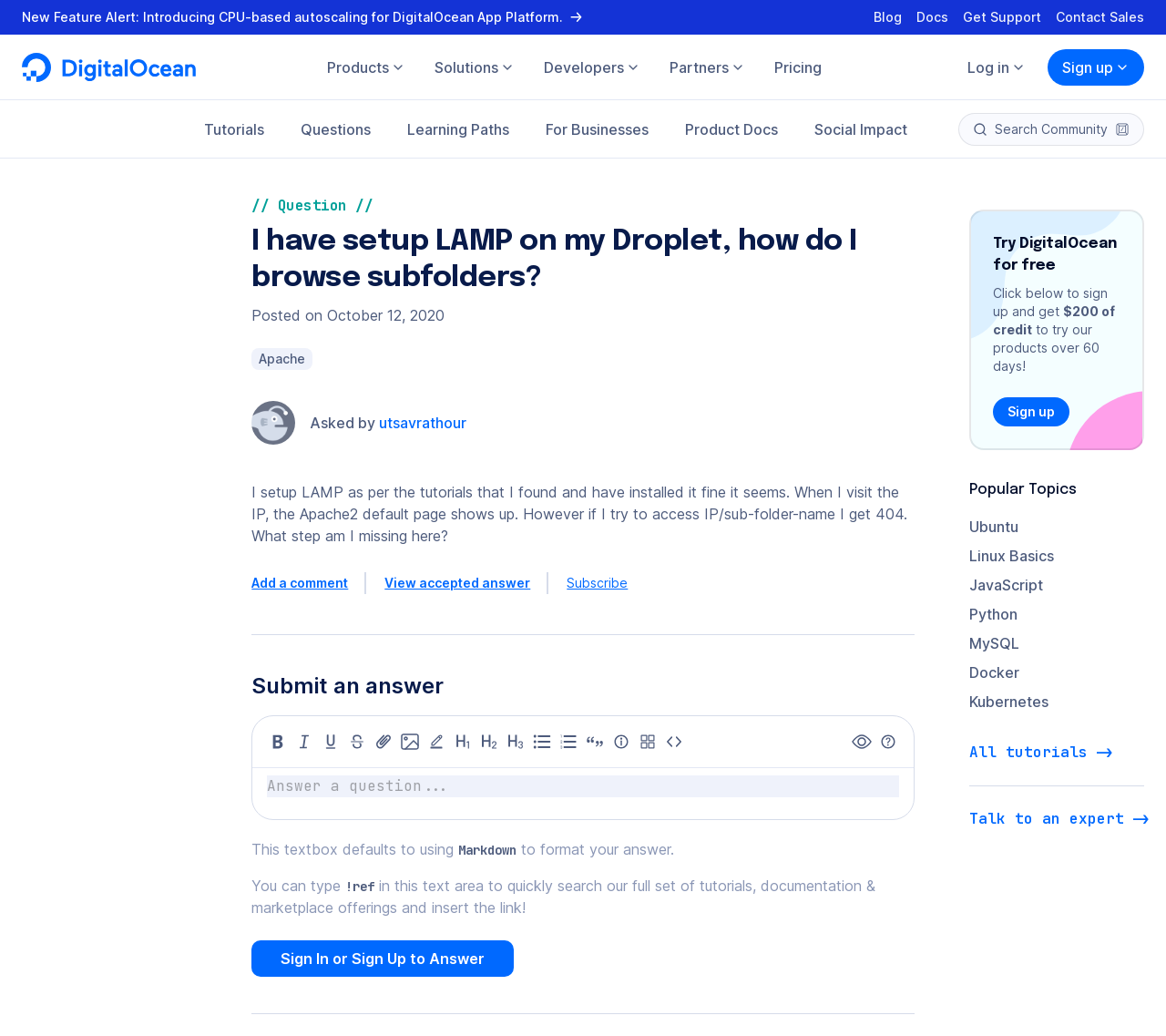Answer the following query with a single word or phrase:
What is the purpose of the 'Managed Databases' section?

To provide database management services